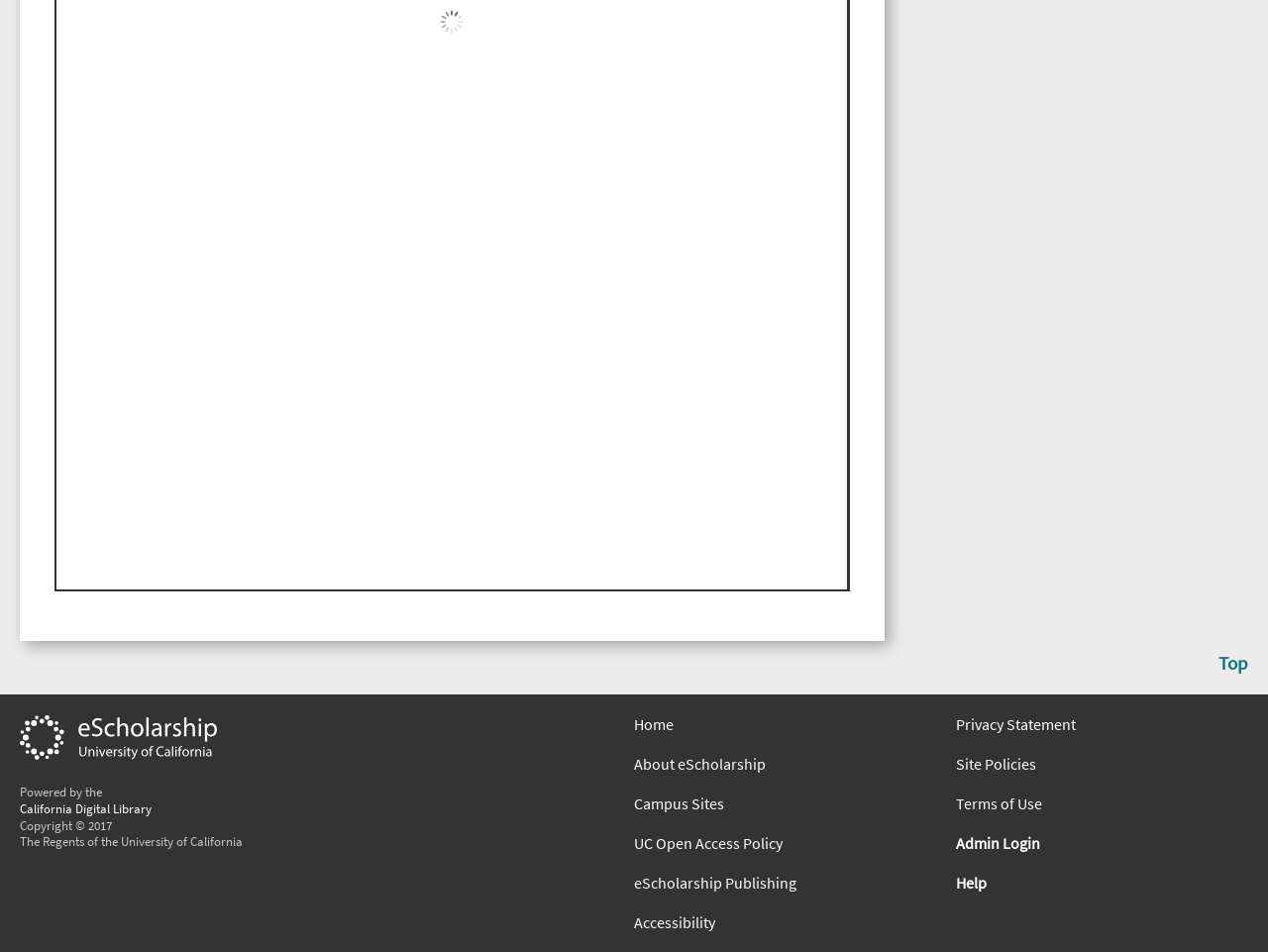Respond with a single word or short phrase to the following question: 
What is the policy related to open access?

UC Open Access Policy